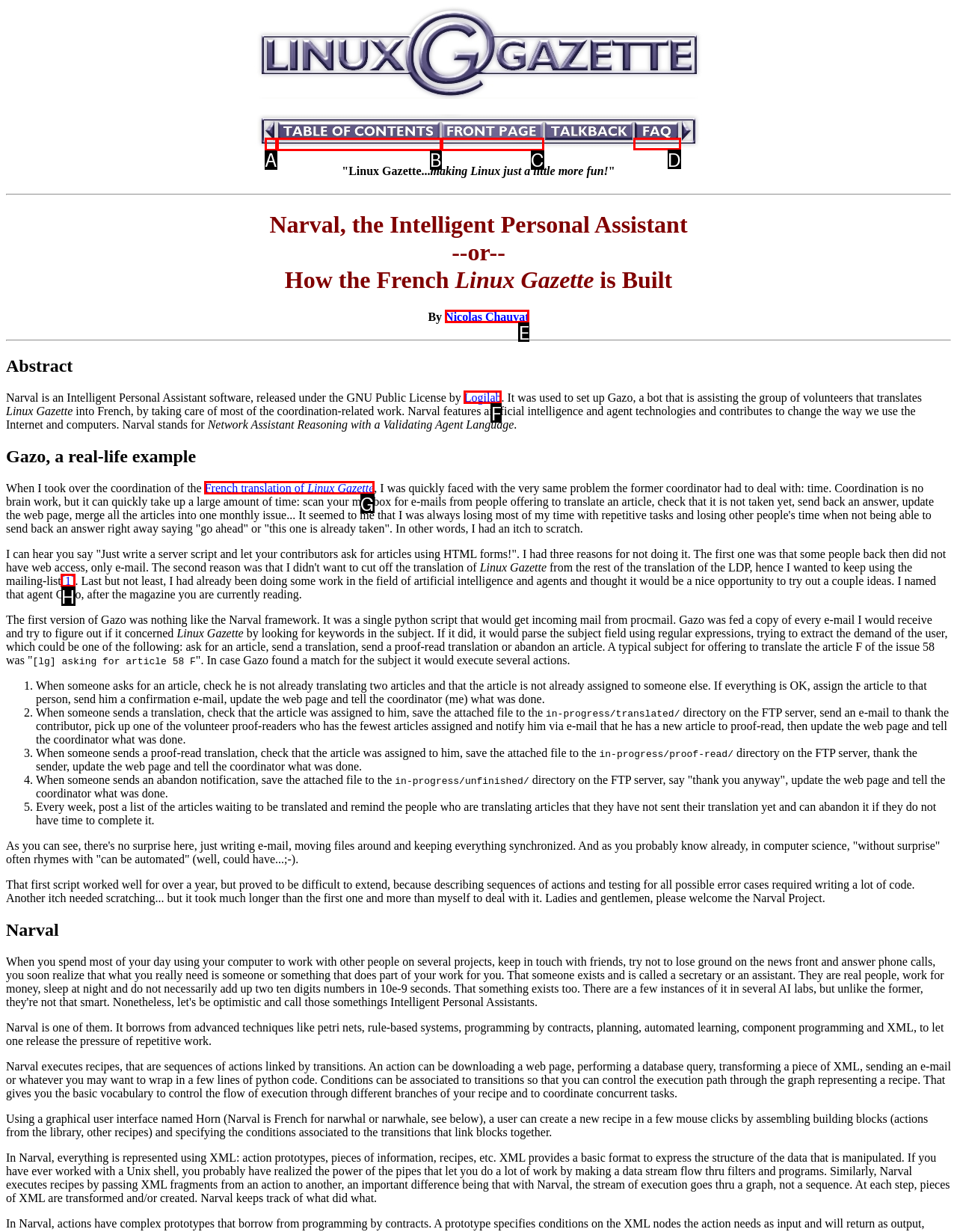Select the correct UI element to complete the task: View the 'FAQ'
Please provide the letter of the chosen option.

D